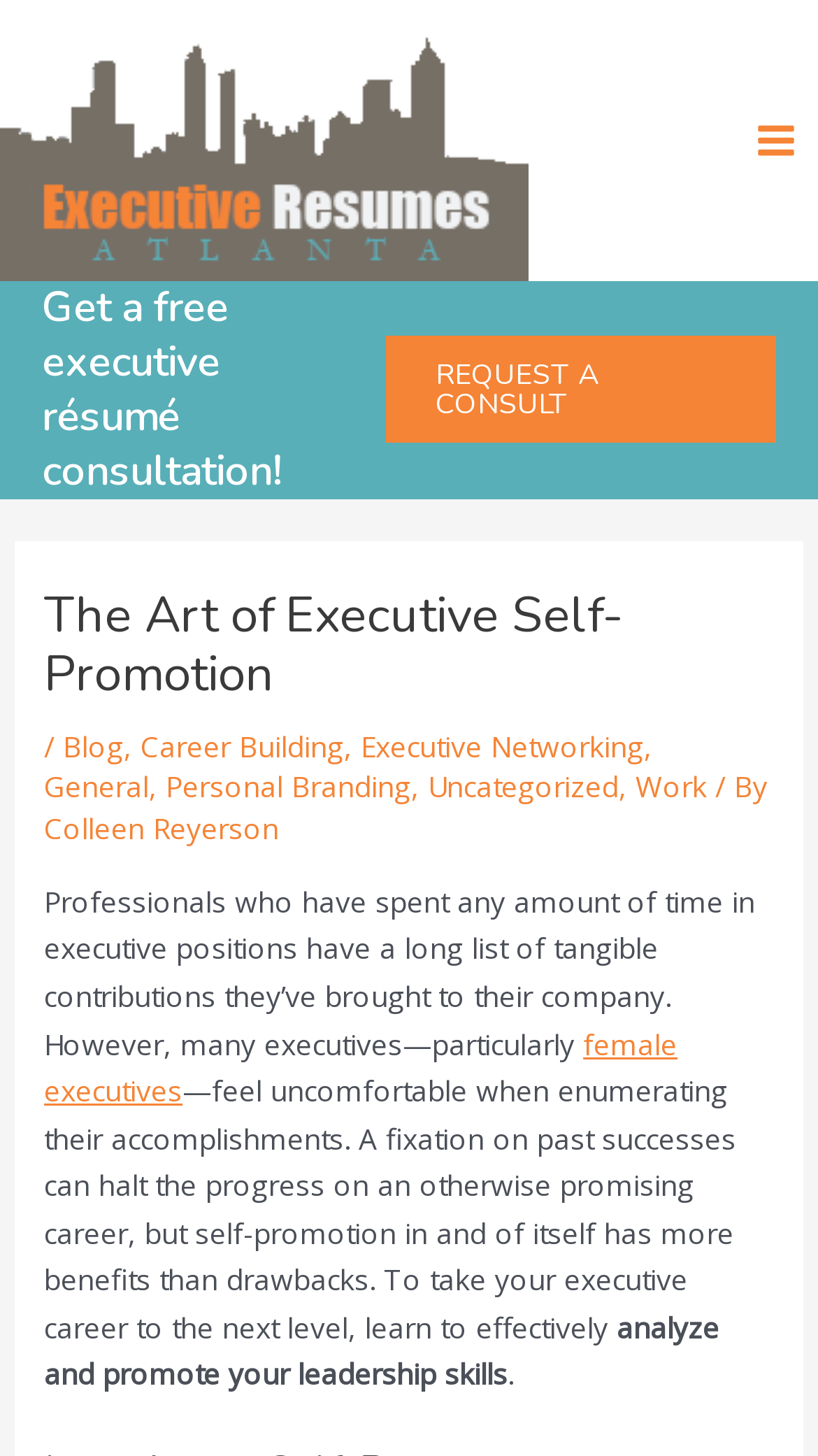Refer to the image and offer a detailed explanation in response to the question: What is the logo of the website?

The logo is located at the top left corner of the webpage, and it is an image with the text 'Executive Resumes Atlanta'.